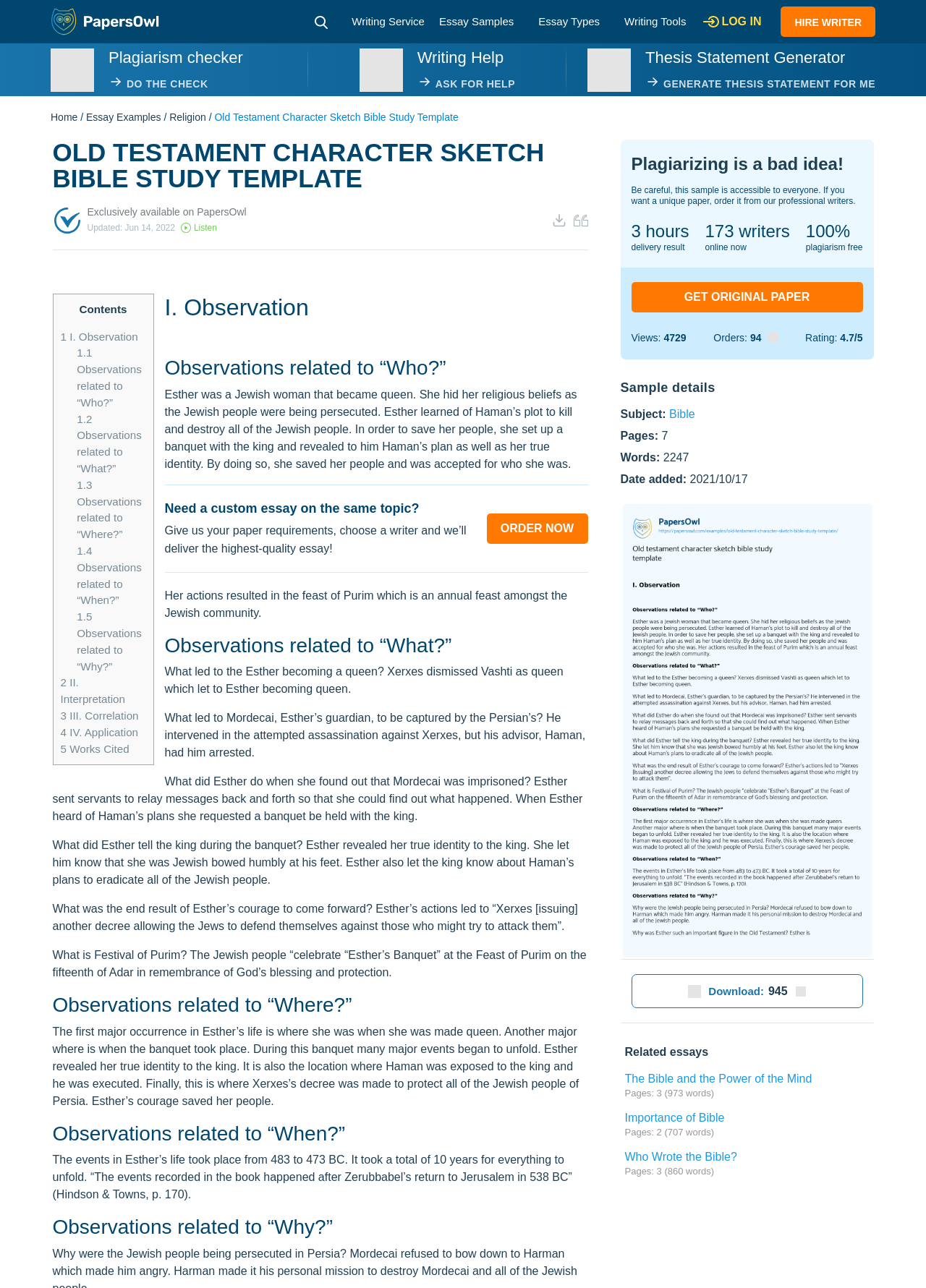Locate the bounding box coordinates of the element that should be clicked to execute the following instruction: "Search for something".

[0.33, 0.006, 0.364, 0.028]